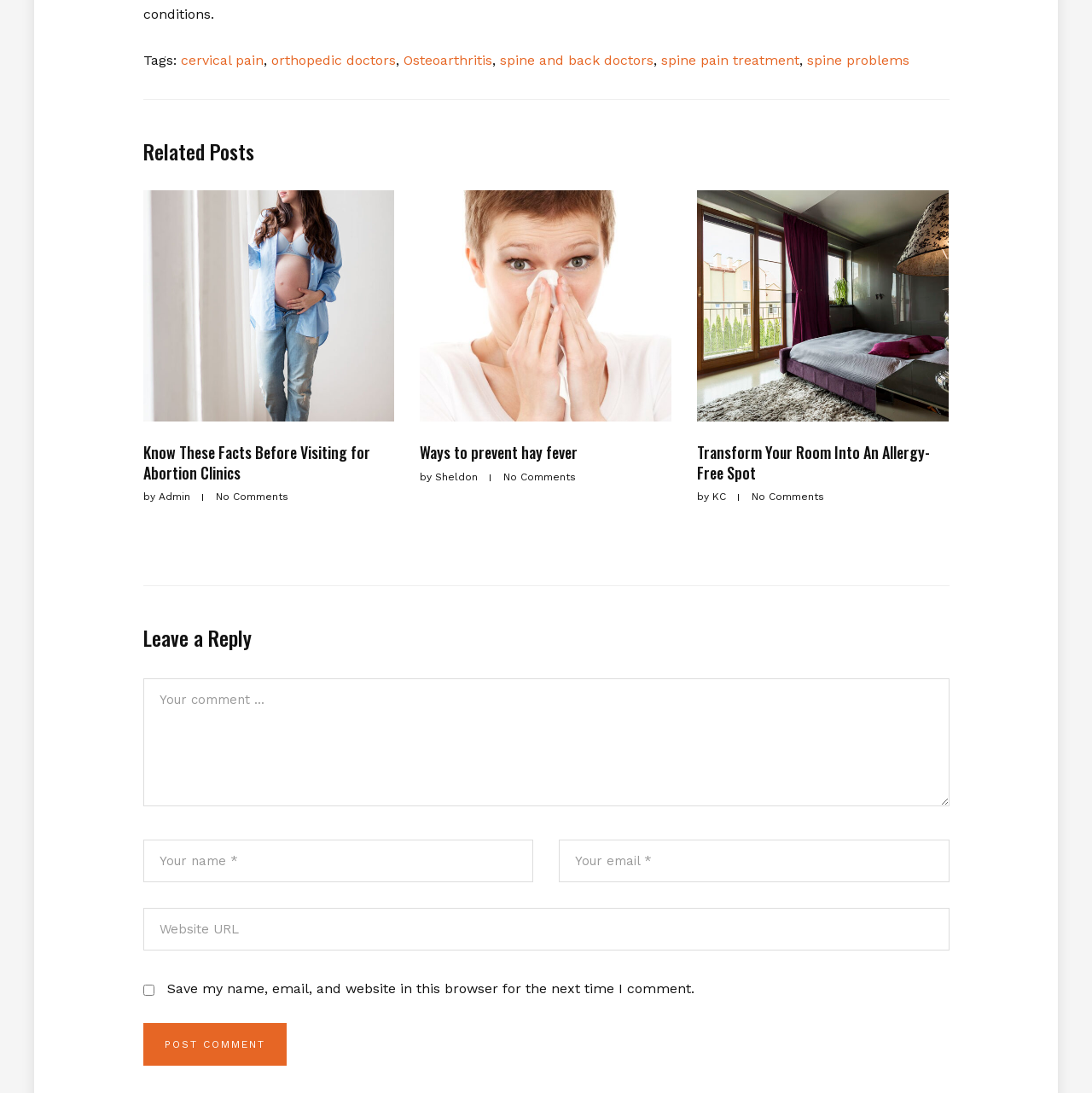Determine the bounding box coordinates of the element's region needed to click to follow the instruction: "Click on the button 'Post Comment'". Provide these coordinates as four float numbers between 0 and 1, formatted as [left, top, right, bottom].

[0.131, 0.936, 0.262, 0.975]